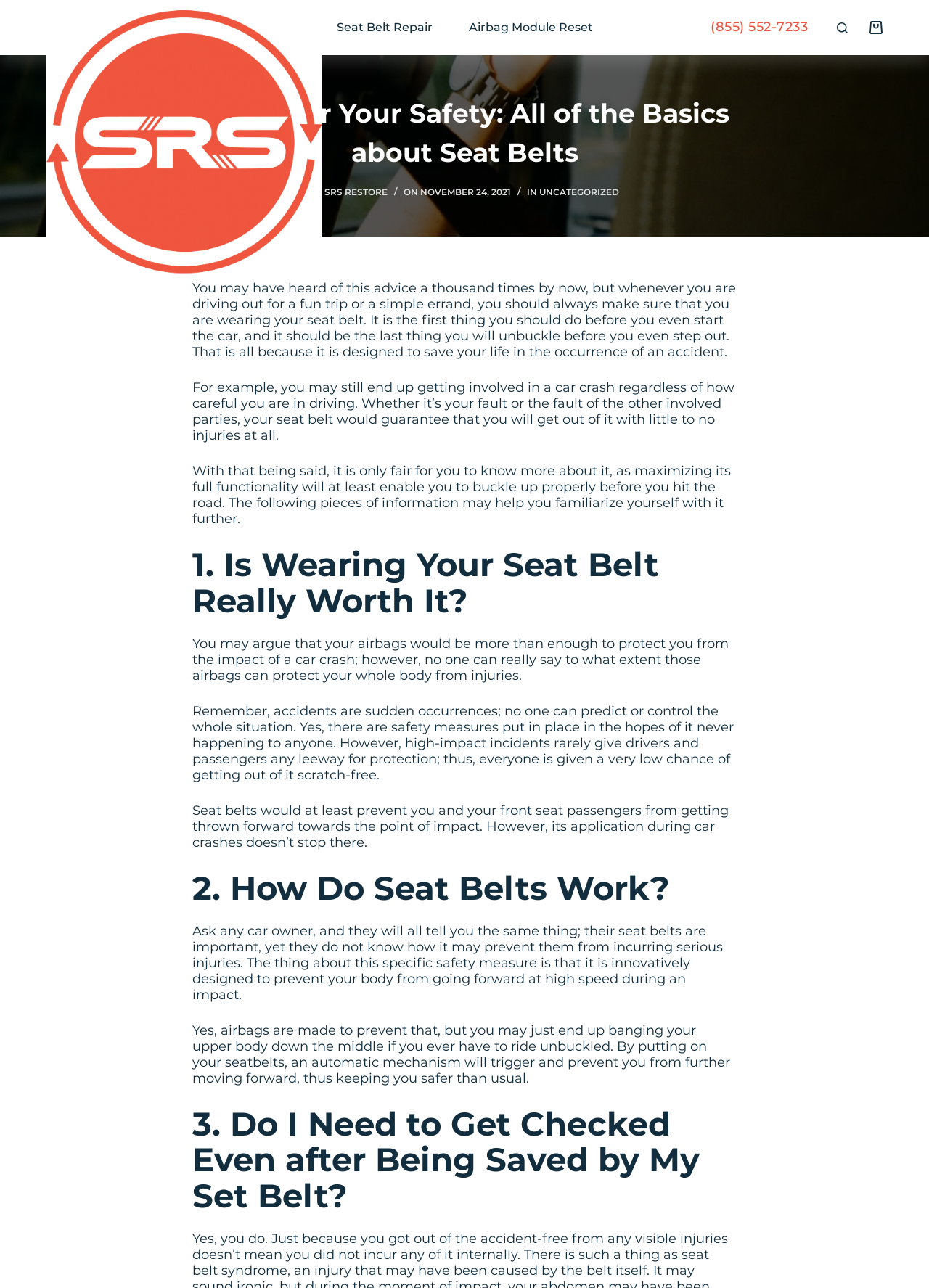Give a concise answer using one word or a phrase to the following question:
What is the phone number on the webpage?

(855) 552-7233